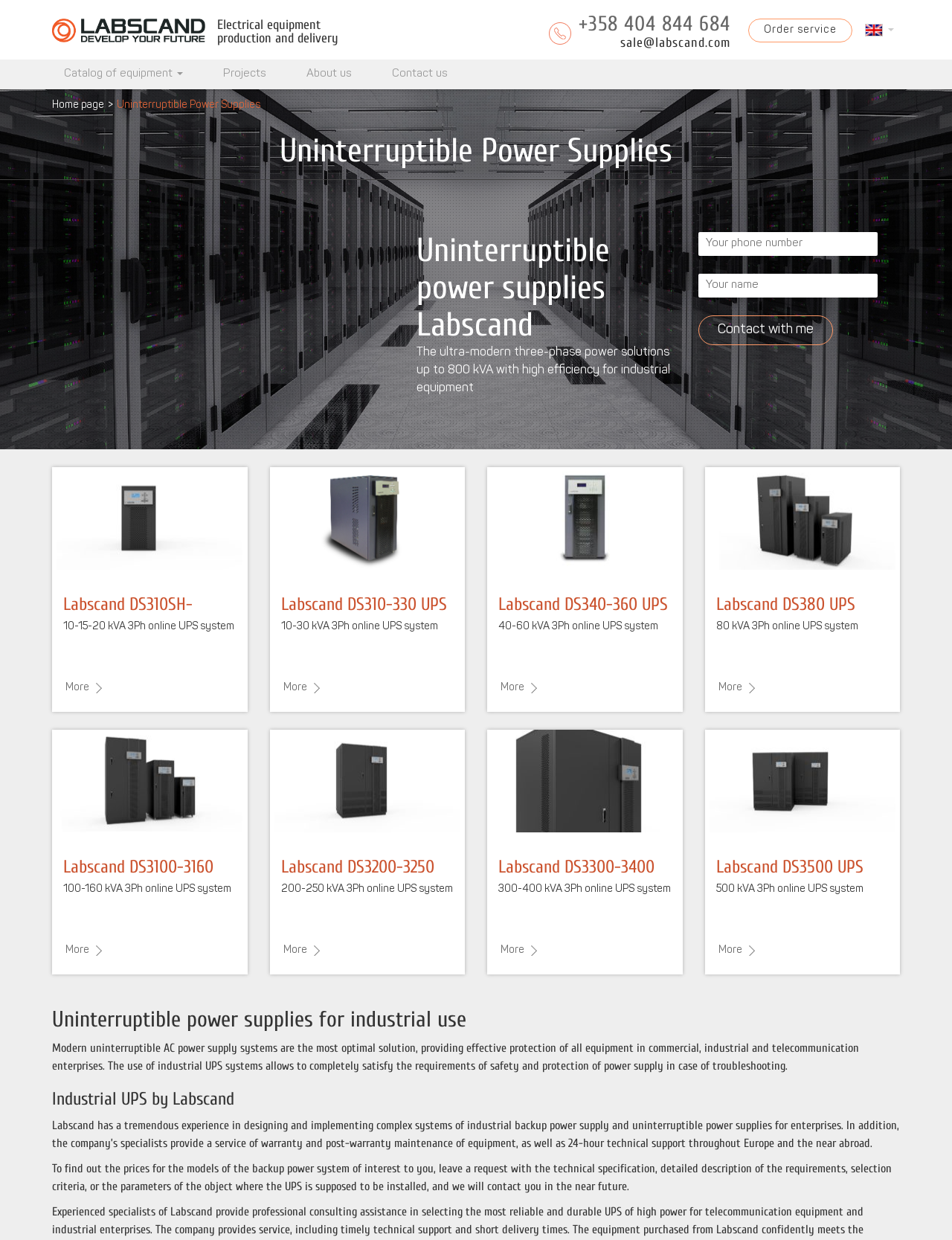Please reply to the following question with a single word or a short phrase:
What service does Labscand provide besides designing and implementing UPS systems?

Warranty and post-warranty maintenance